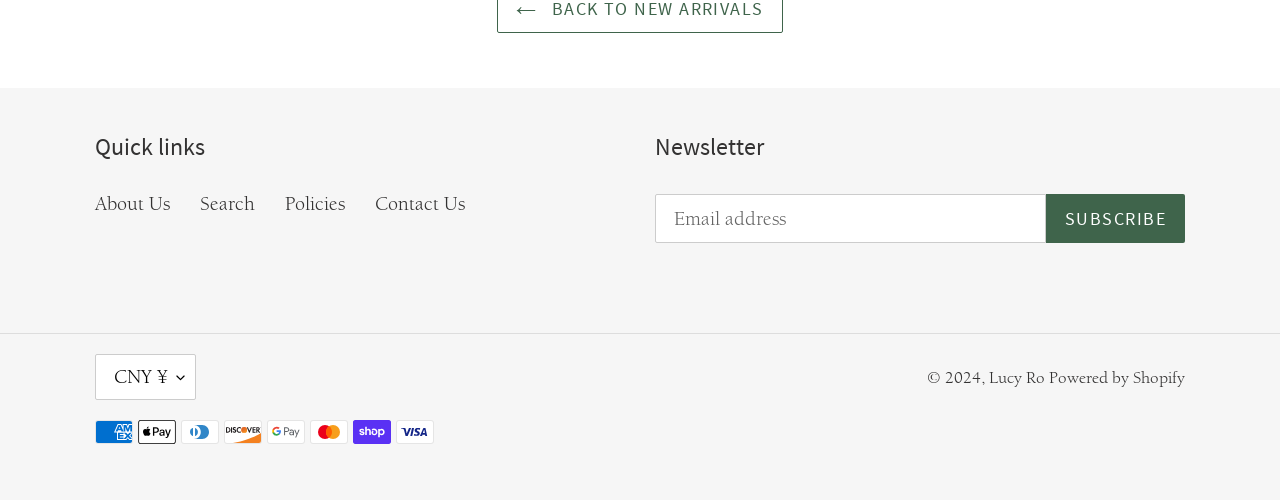What is the first quick link?
Examine the image and provide an in-depth answer to the question.

The first quick link is 'About Us' because it is the first link element under the 'Quick links' static text element.